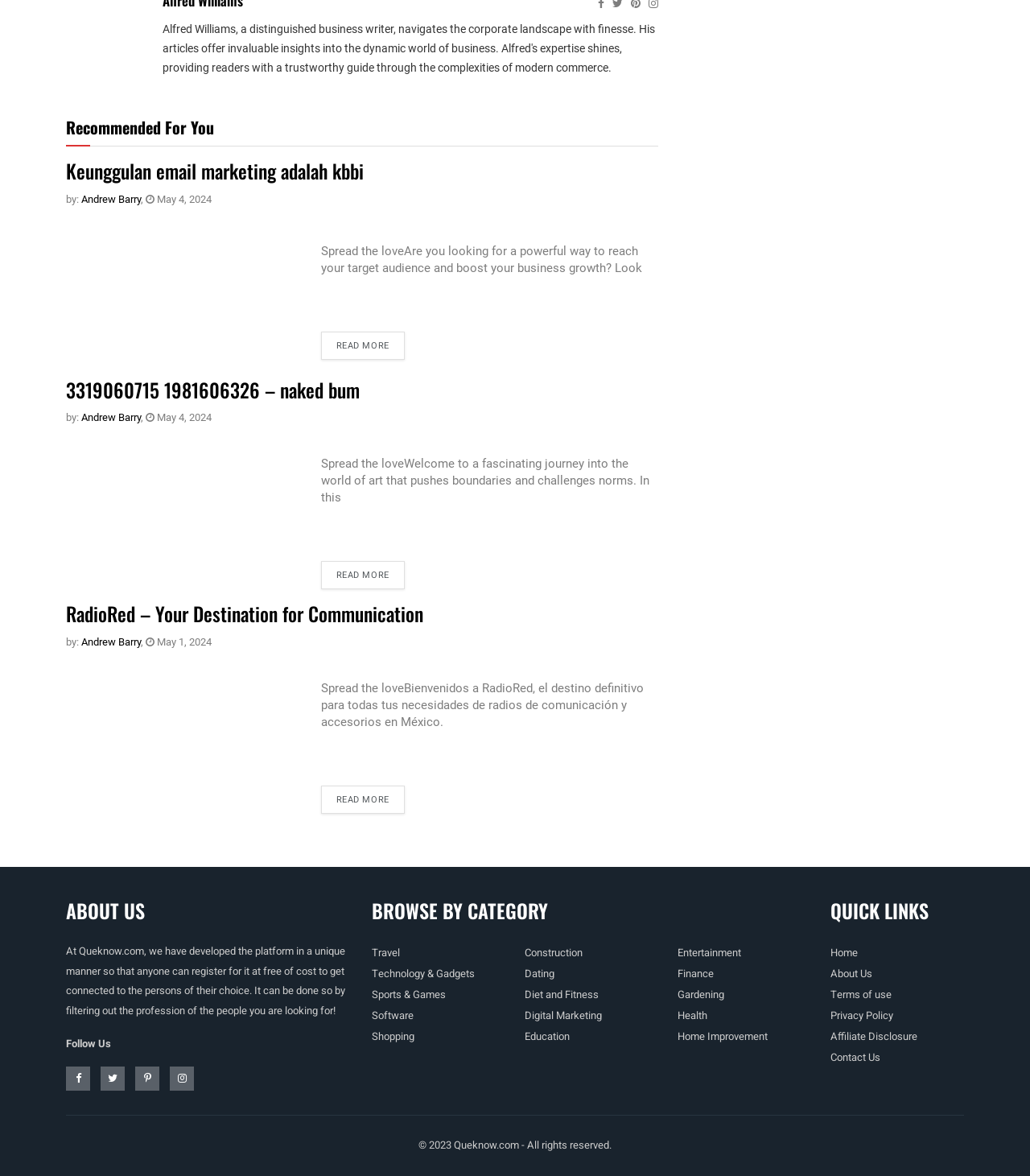Identify and provide the bounding box coordinates of the UI element described: "WordPress". The coordinates should be formatted as [left, top, right, bottom], with each number being a float between 0 and 1.

None